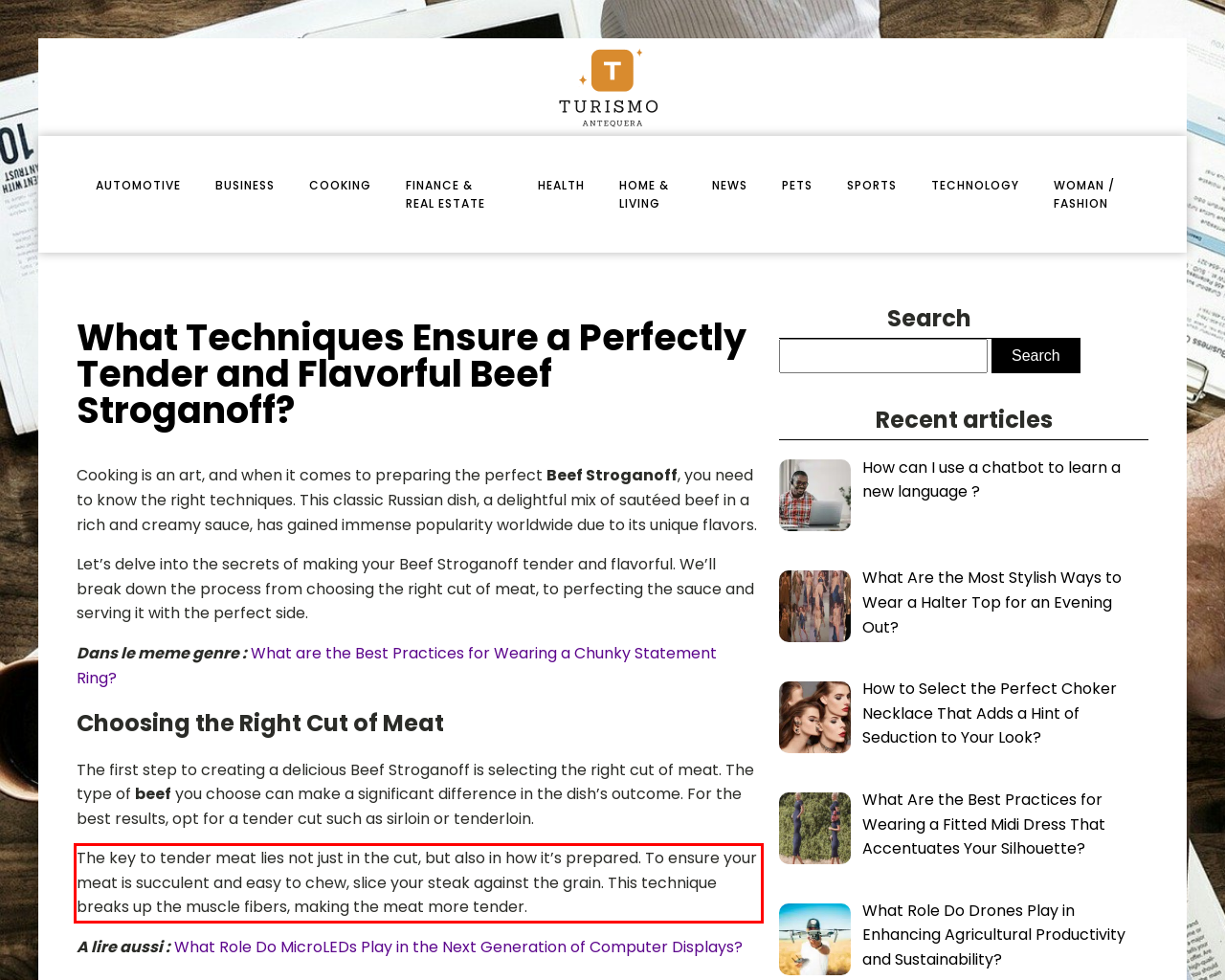Please use OCR to extract the text content from the red bounding box in the provided webpage screenshot.

The key to tender meat lies not just in the cut, but also in how it’s prepared. To ensure your meat is succulent and easy to chew, slice your steak against the grain. This technique breaks up the muscle fibers, making the meat more tender.